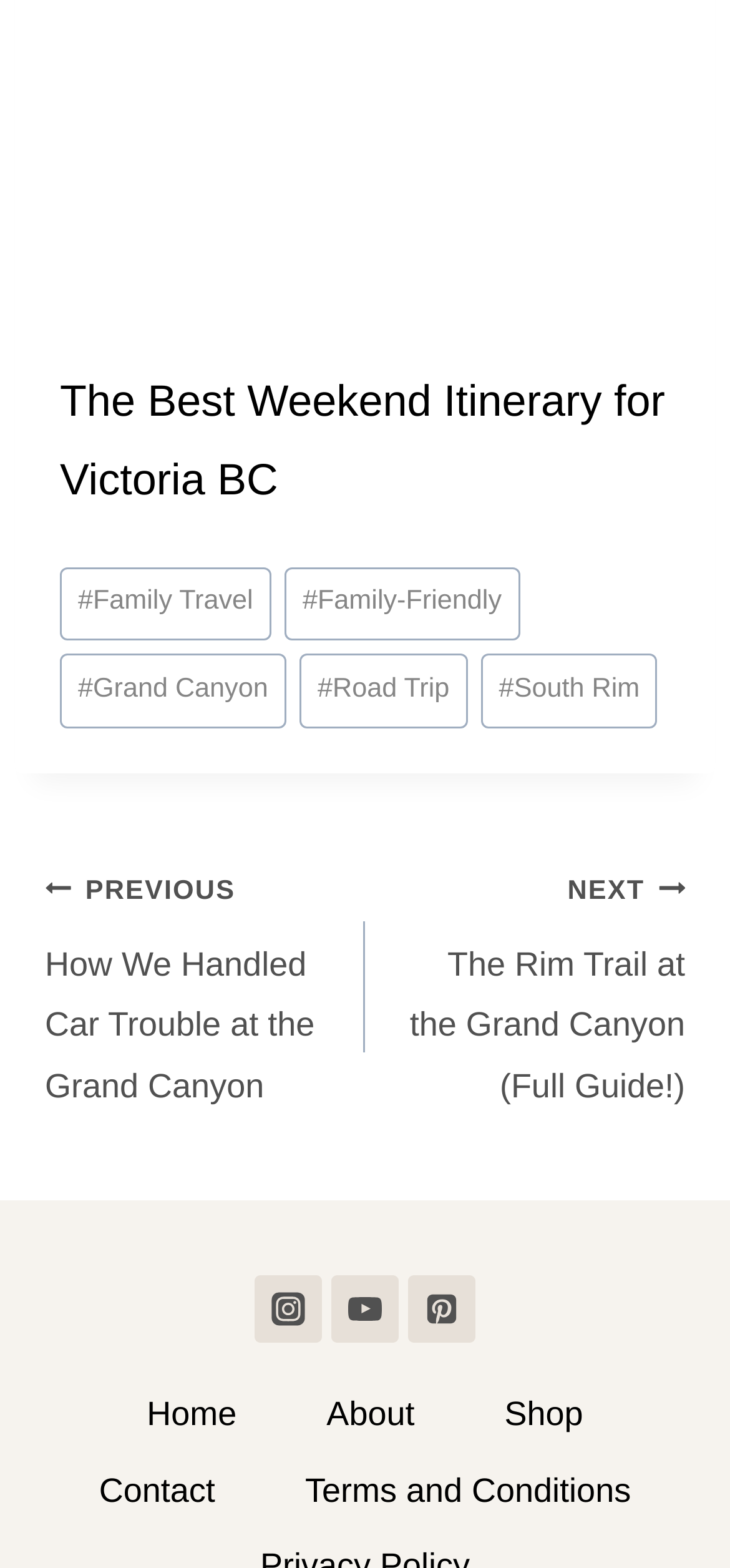How many social media links are present?
Refer to the screenshot and answer in one word or phrase.

3